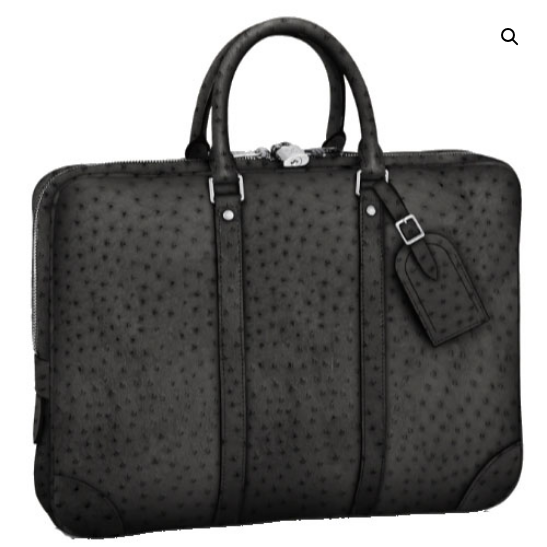Thoroughly describe the content and context of the image.

This image features the sophisticated *Porte-Documents Voyage N92160* from Louis Vuitton, beautifully crafted from luxurious black ostrich leather. Designed for both style and functionality, the bag showcases a sleek exterior with two strong handles, allowing for easy and comfortable carrying. The distinct texture of the ostrich leather, accentuated by the subtle perforations, adds a touch of elegance and uniqueness. Attached to one of the handles is a matching leather tag, which enhances its high-end appeal. This spacious bag is ideal for business professionals or anyone seeking a blend of luxury and practicality. 